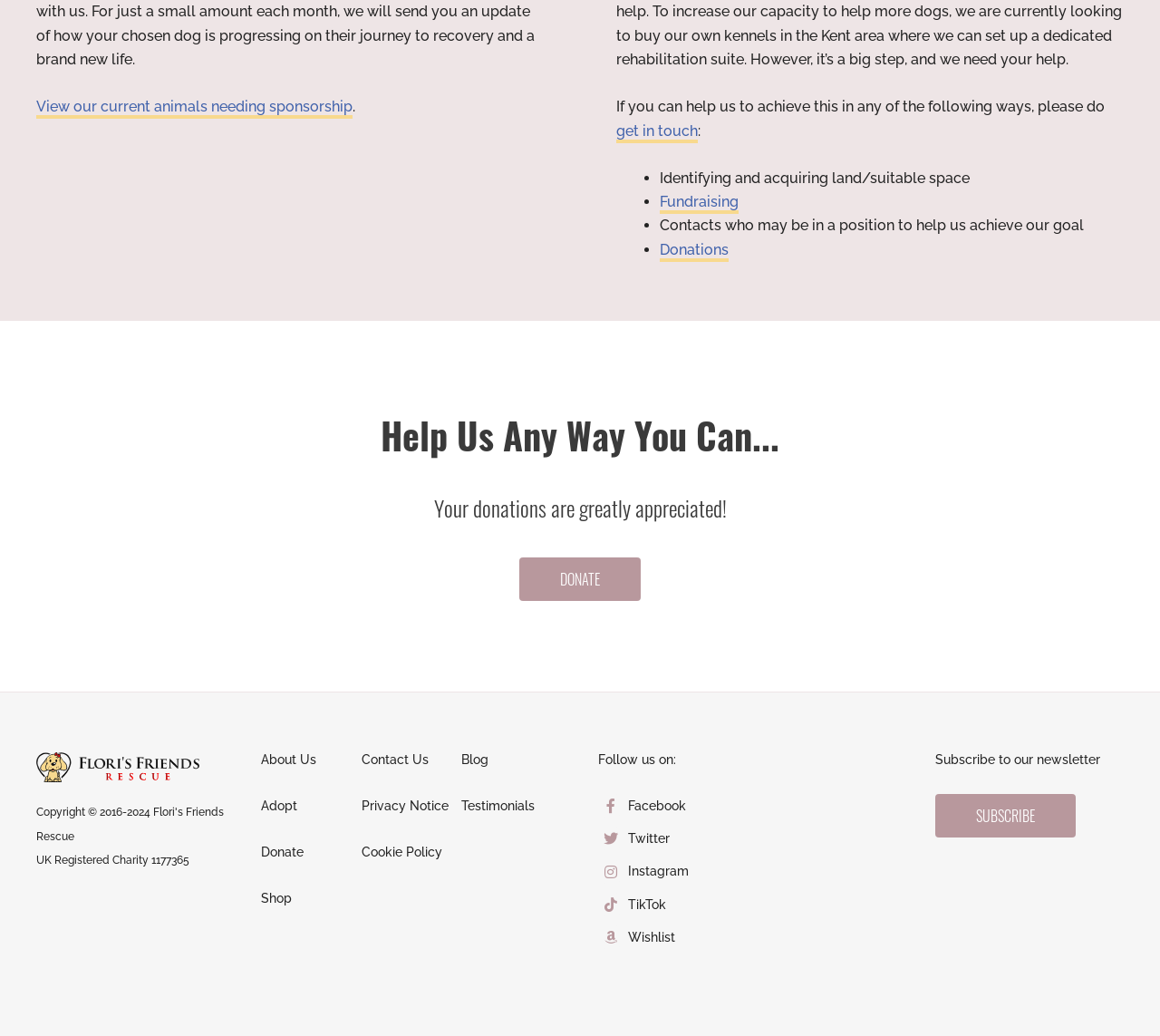Use a single word or phrase to answer the question: 
How many social media platforms are listed?

5